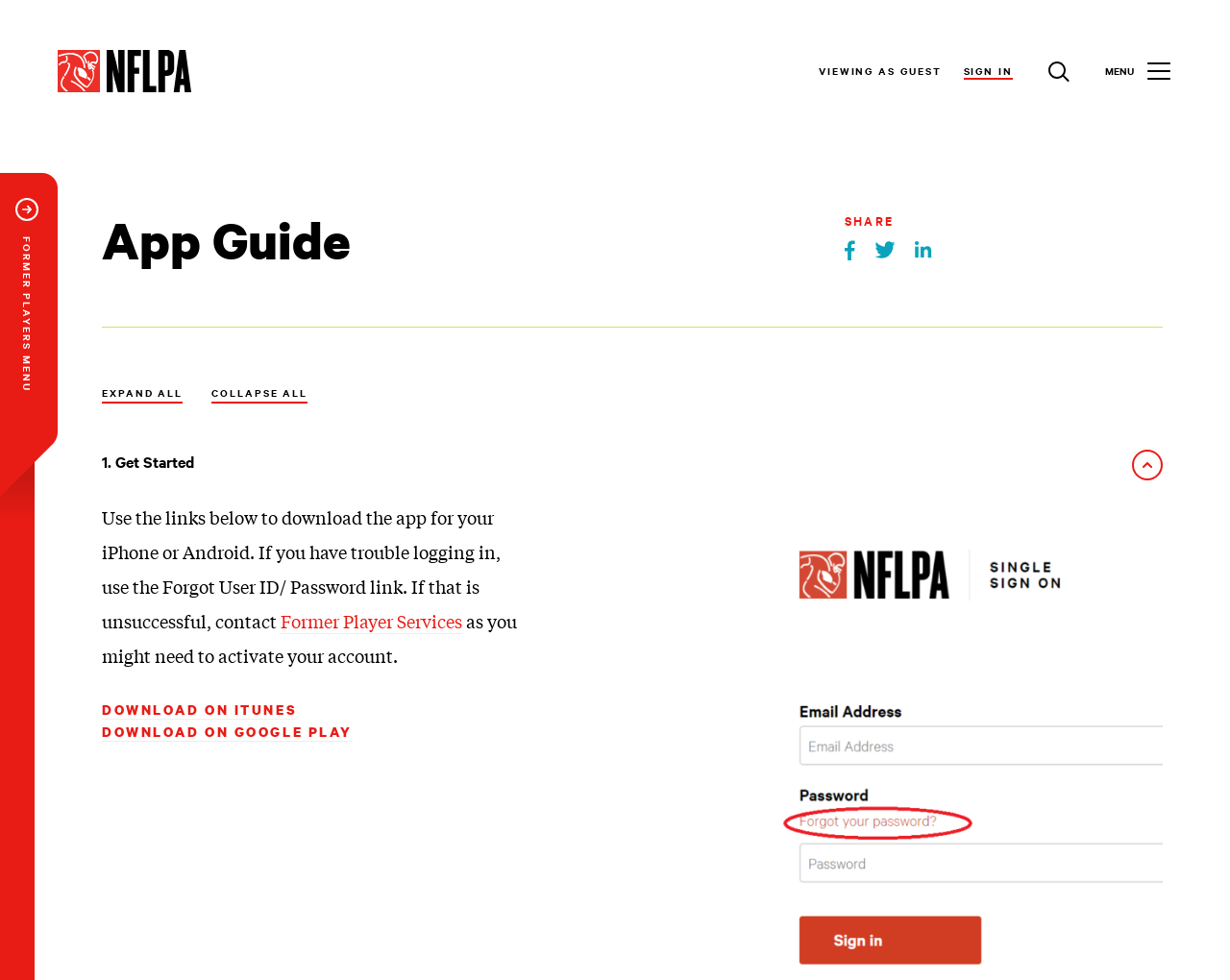How many social media platforms are available for sharing?
Based on the image content, provide your answer in one word or a short phrase.

3